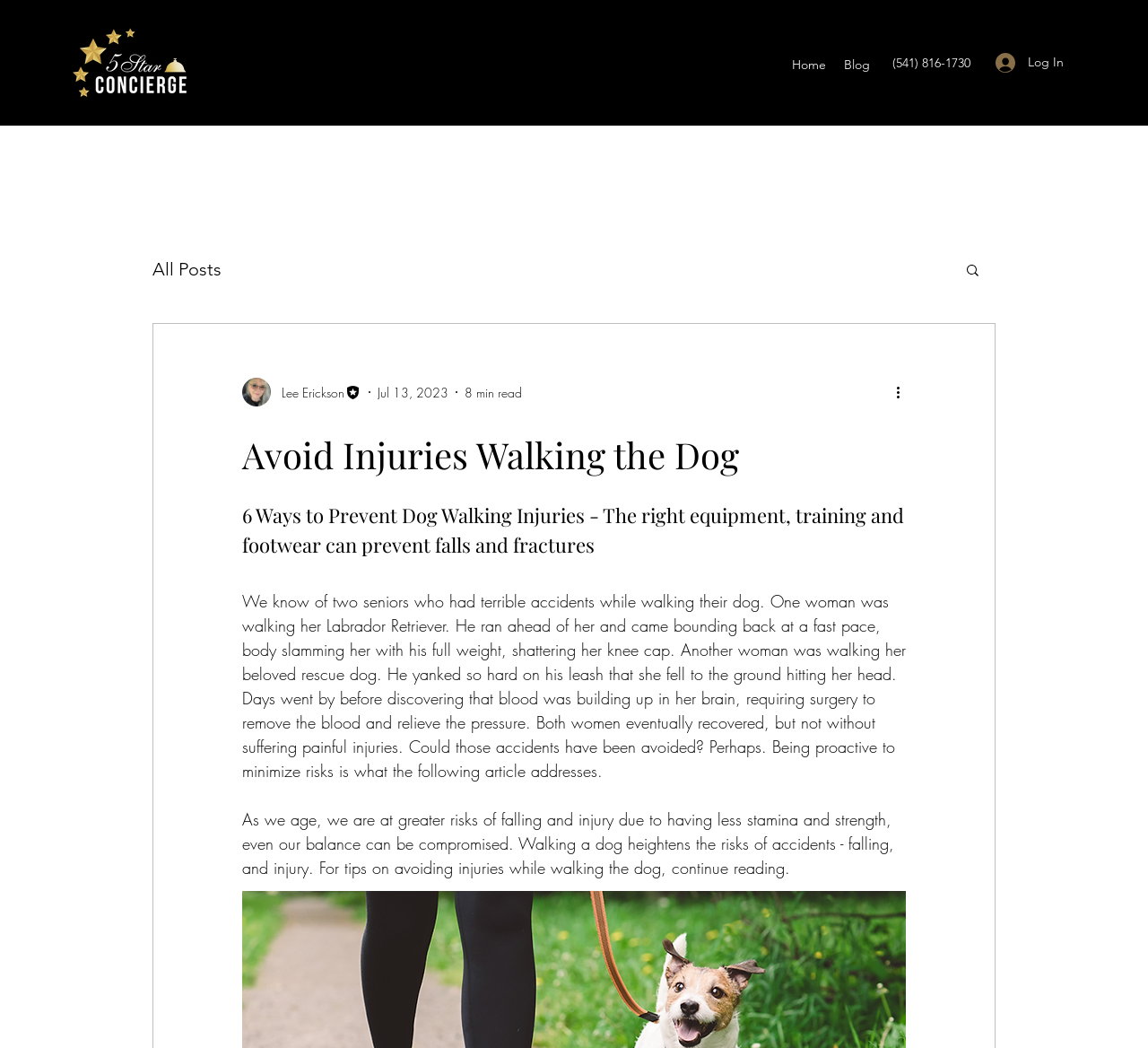What is the date of the article? Based on the screenshot, please respond with a single word or phrase.

Jul 13, 2023